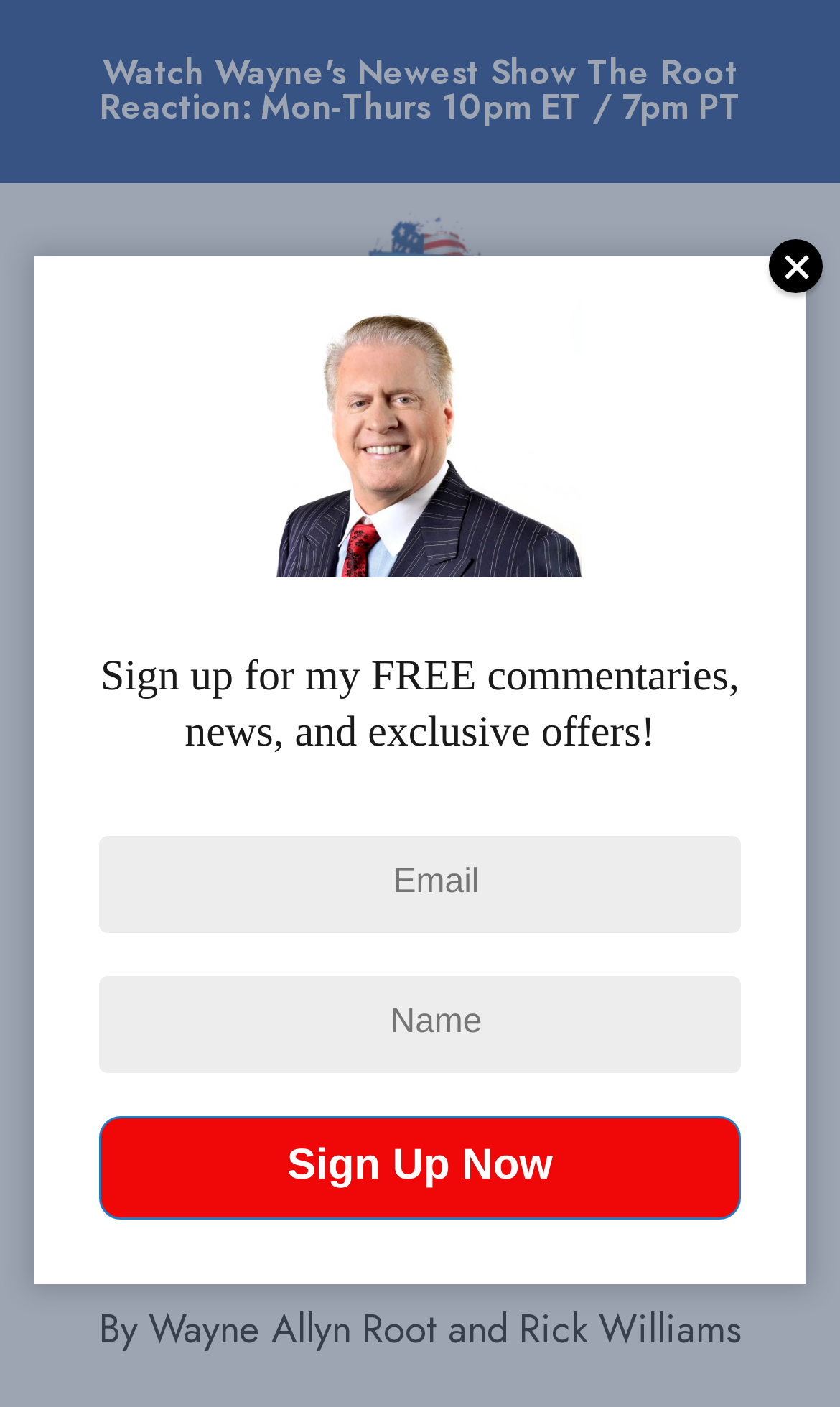Identify and provide the text of the main header on the webpage.

Time Magazine’s Big Blunder: The Ben Bernanke Travesty